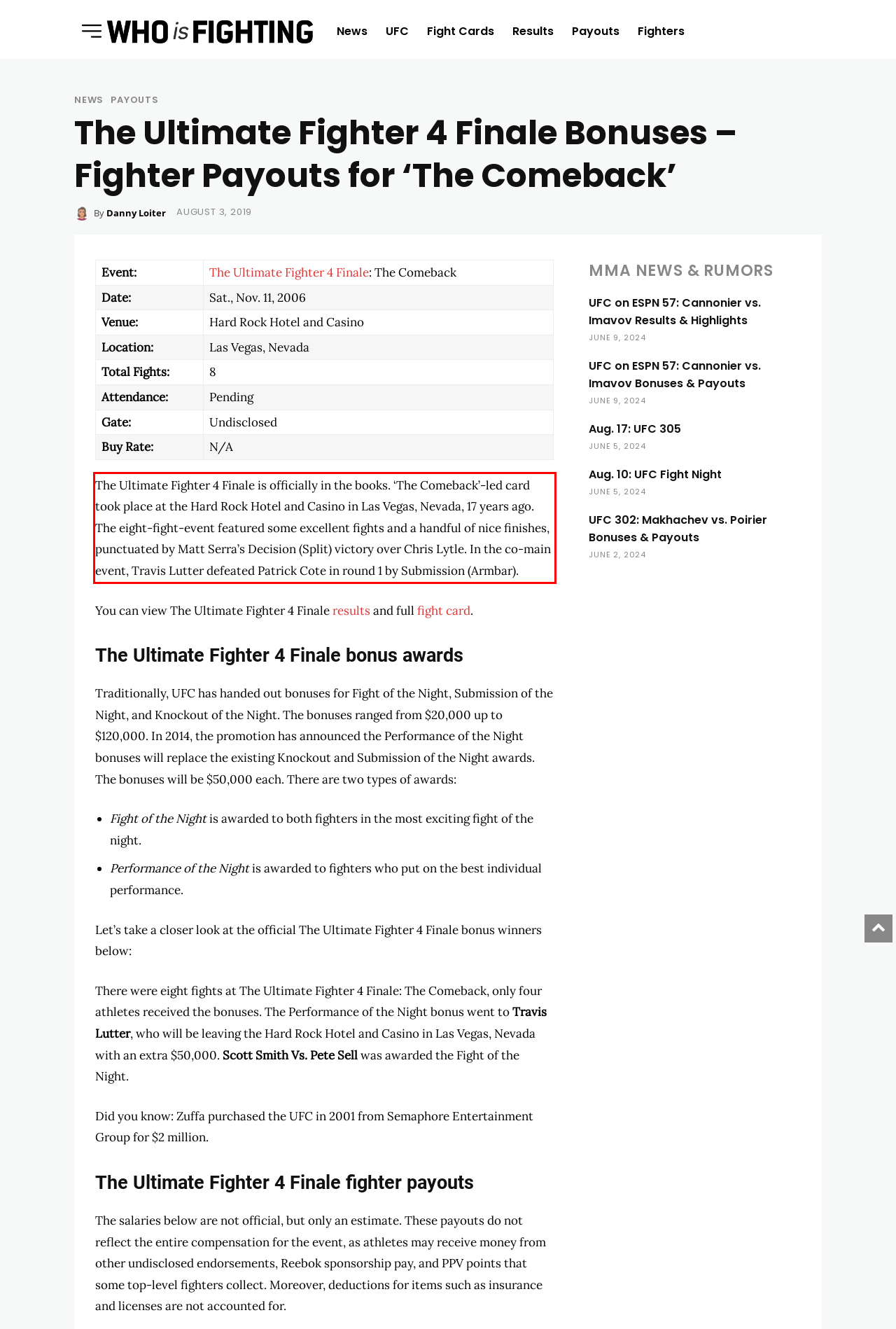You are presented with a webpage screenshot featuring a red bounding box. Perform OCR on the text inside the red bounding box and extract the content.

The Ultimate Fighter 4 Finale is officially in the books. ‘The Comeback’-led card took place at the Hard Rock Hotel and Casino in Las Vegas, Nevada, 17 years ago. The eight-fight-event featured some excellent fights and a handful of nice finishes, punctuated by Matt Serra’s Decision (Split) victory over Chris Lytle. In the co-main event, Travis Lutter defeated Patrick Cote in round 1 by Submission (Armbar).